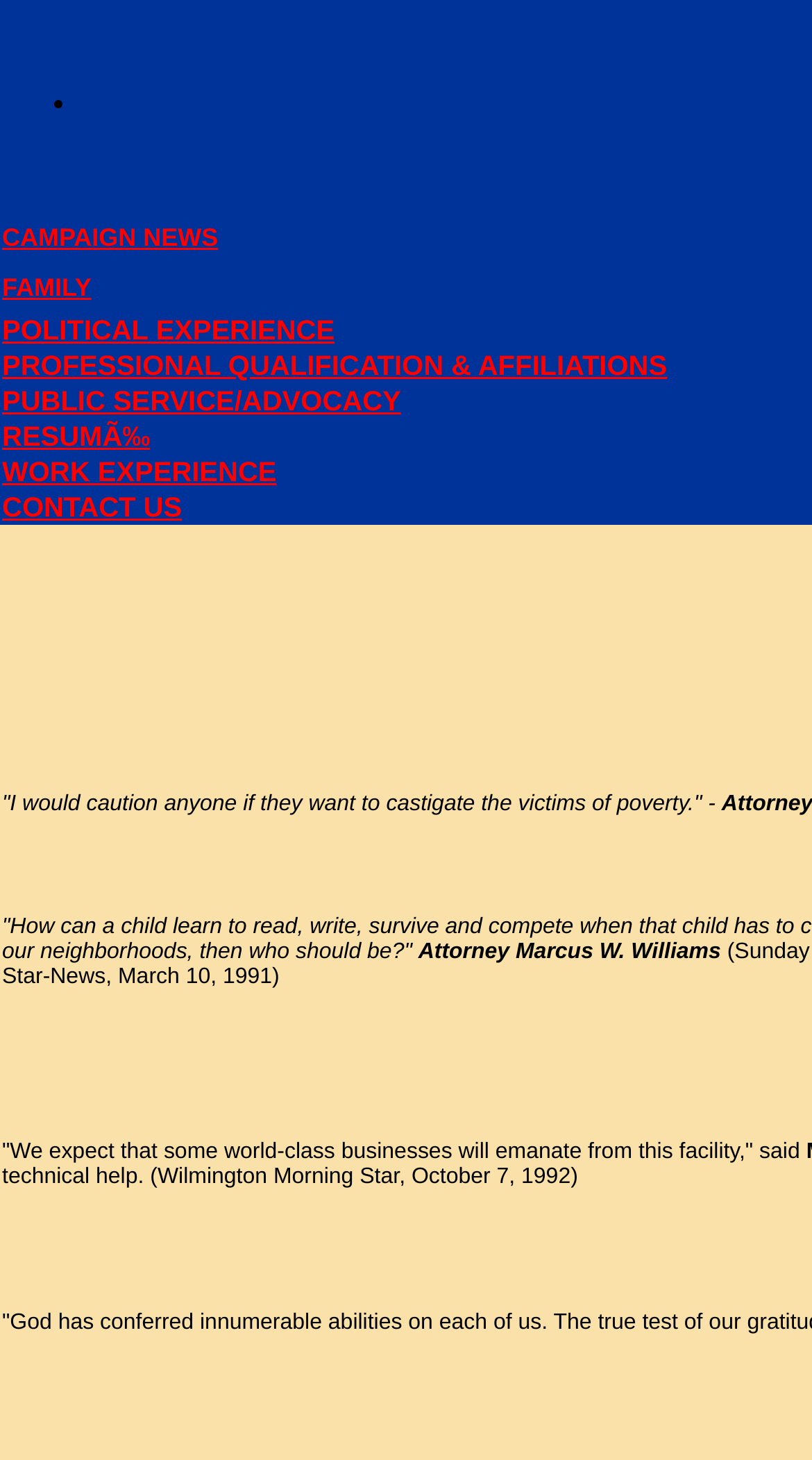Analyze the image and deliver a detailed answer to the question: What is the profession of Marcus W. Williams?

I found the answer by looking at the StaticText element with the text 'Attorney Marcus W. Williams' which indicates that Marcus W. Williams is an attorney.